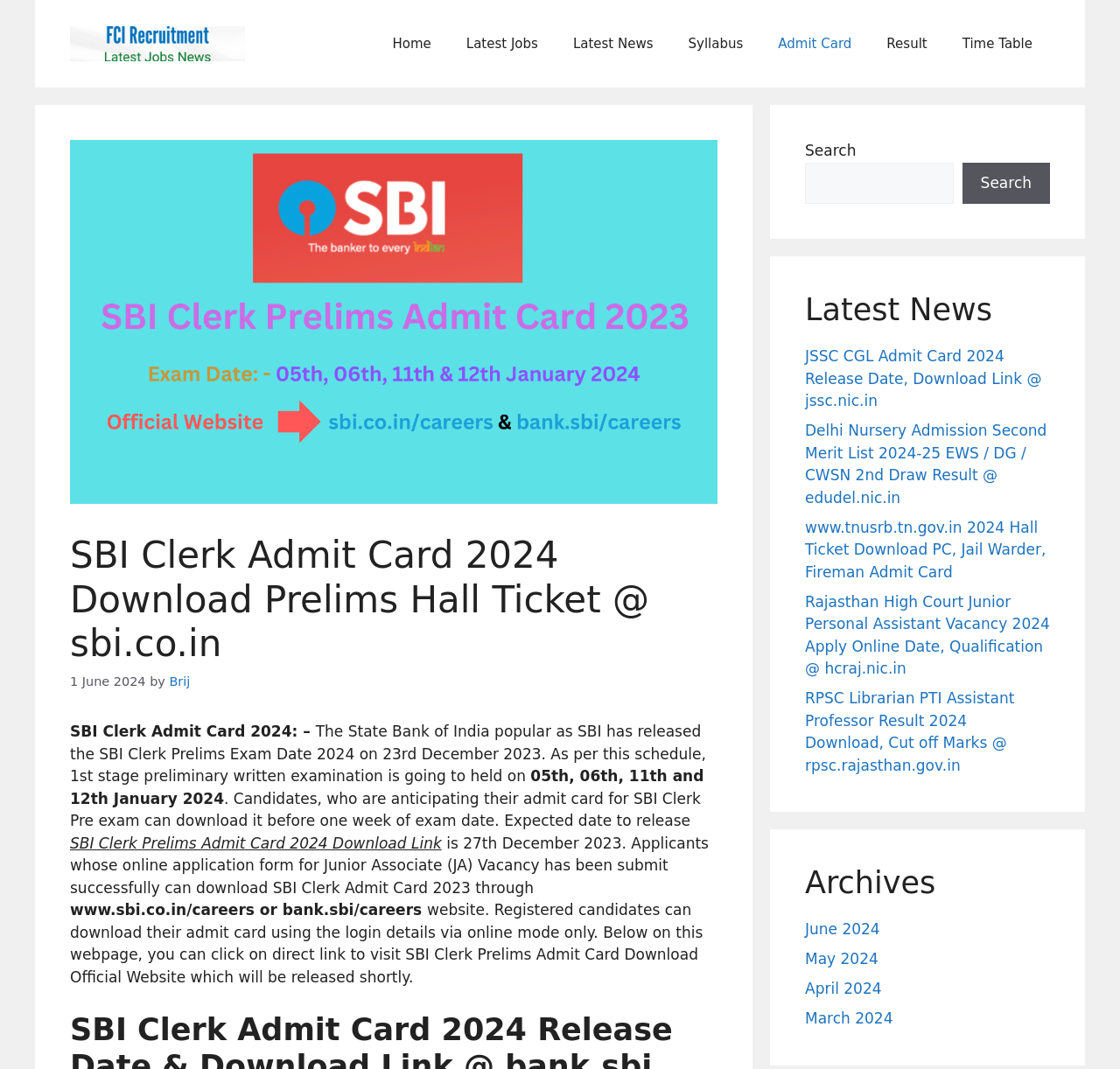Given the element description, predict the bounding box coordinates in the format (top-left x, top-left y, bottom-right x, bottom-right y). Make sure all values are between 0 and 1. Here is the element description: Latest Jobs

[0.401, 0.016, 0.496, 0.065]